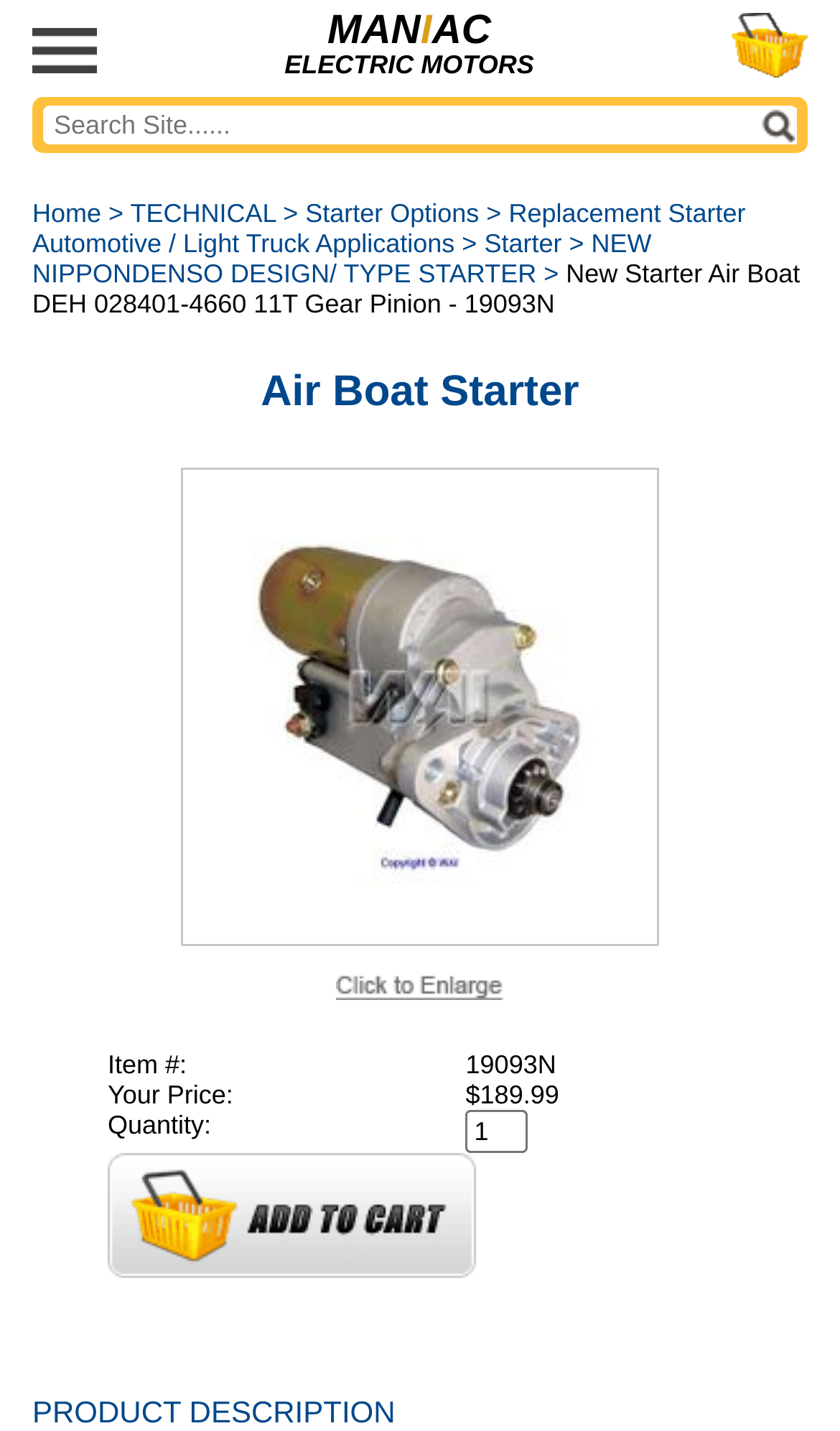Answer in one word or a short phrase: 
What is the category of the product?

Starter